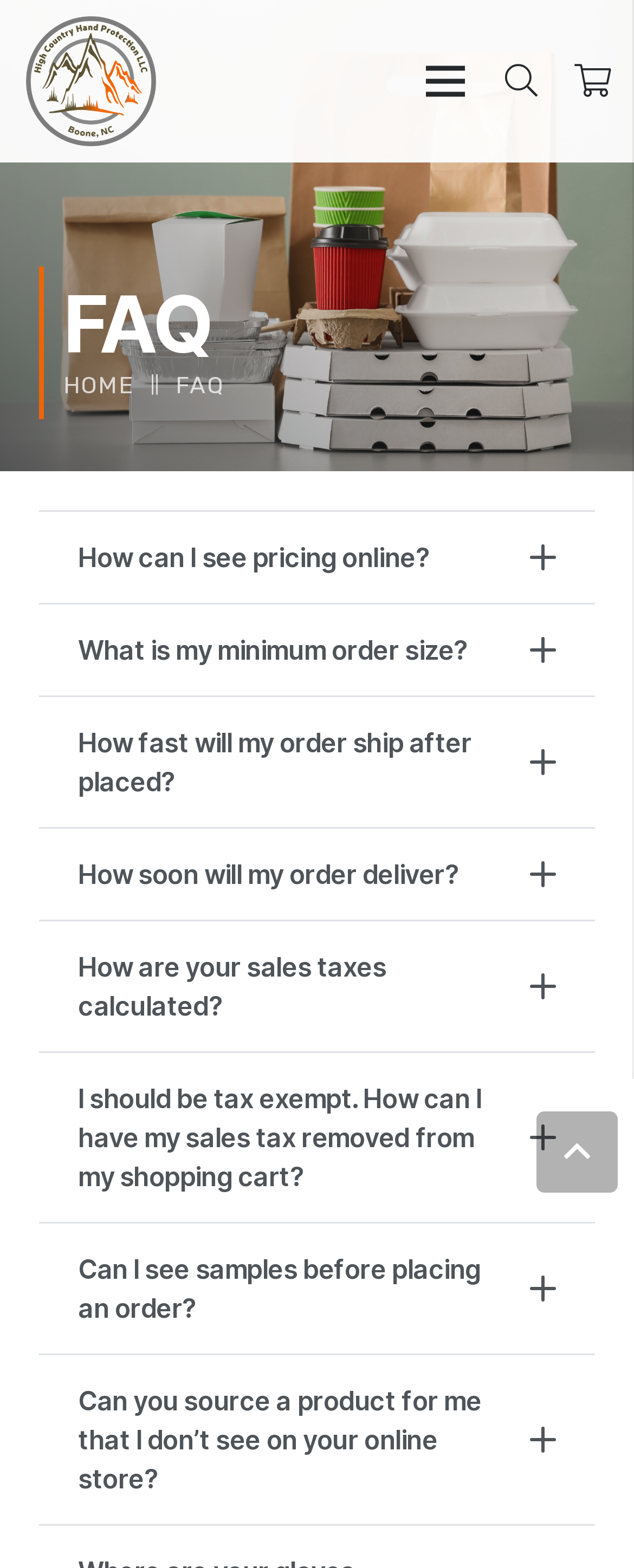What is the minimum order size?
Please use the image to deliver a detailed and complete answer.

Although there is a button that says 'What is my minimum order size?', the answer is not explicitly provided on this webpage. The button likely leads to a page or section that provides the answer, but it is not available on this webpage.